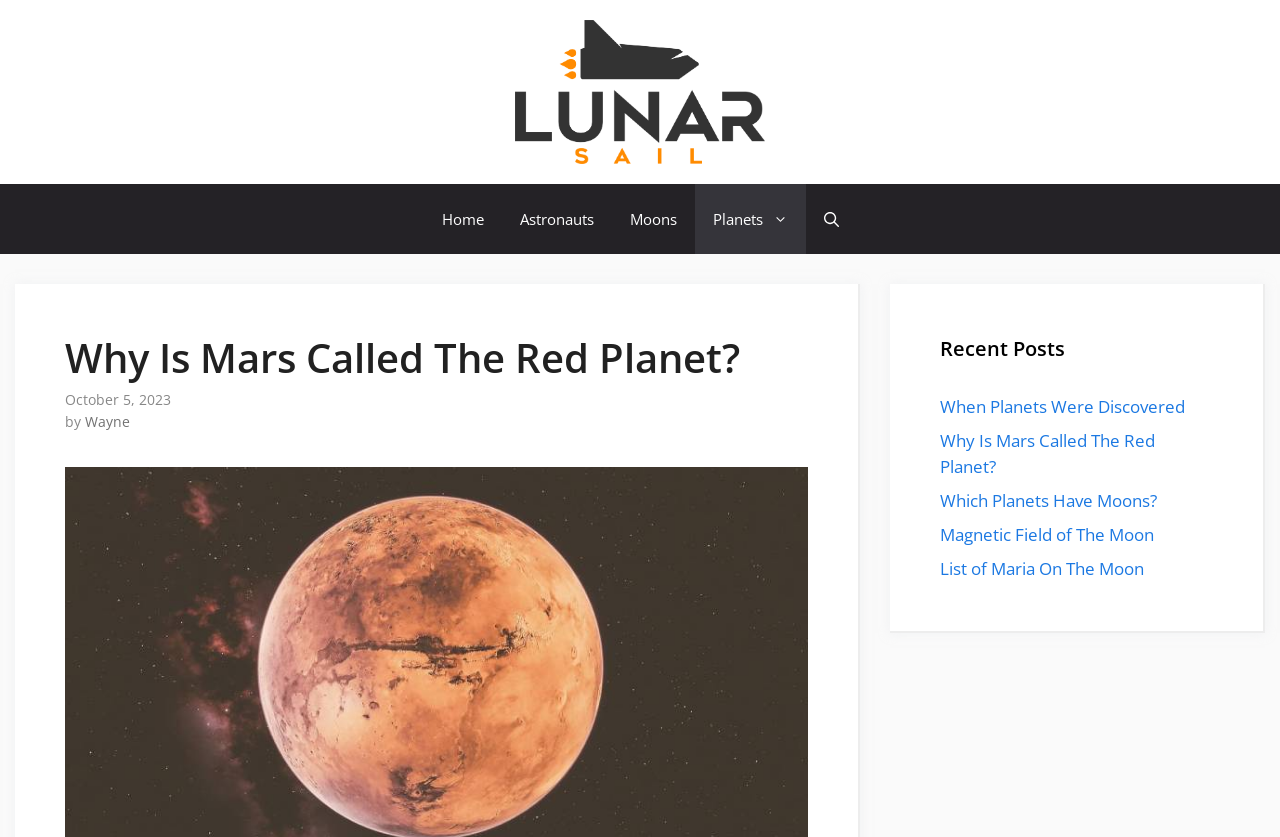What is the date of the article? Based on the image, give a response in one word or a short phrase.

October 5, 2023